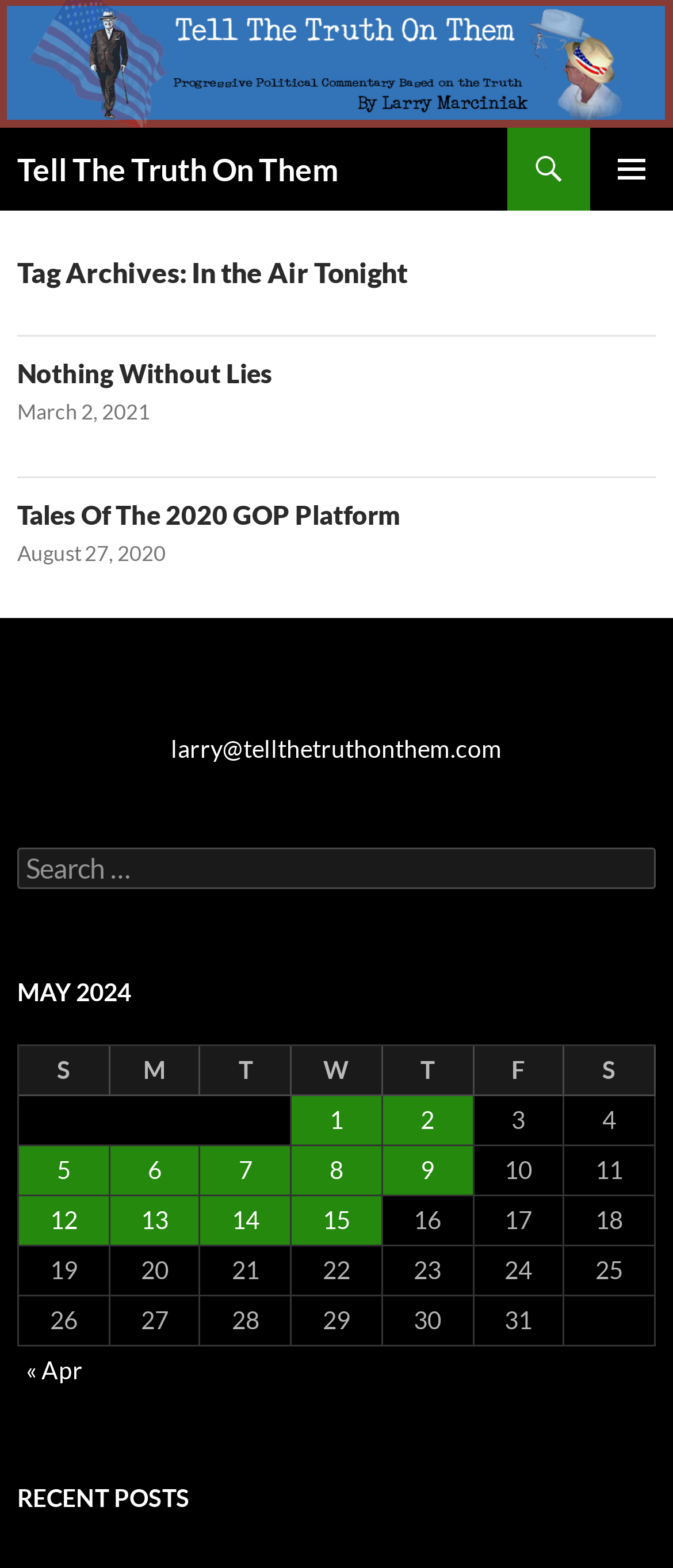Detail the various sections and features of the webpage.

The webpage has a title "In the Air Tonight | Tell The Truth On Them" and features a prominent image with the same title at the top. Below the image, there is a heading with the same title, followed by a link to "Tell The Truth On Them". 

To the top right, there is a search bar with a button labeled "PRIMARY MENU" and a link to "SKIP TO CONTENT". 

The main content of the page is divided into three sections. The first section has a heading "Tag Archives: In the Air Tonight" and features two articles. The first article has a heading "Nothing Without Lies" with a link to the article, and a link to the date "March 2, 2021". The second article has a heading "Tales Of The 2020 GOP Platform" with a link to the article, and a link to the date "August 27, 2020".

The second section has a link to an email address "larry@tellthetruthonthem.com". 

The third section is a search bar with a label "Search for:" and a table with a caption "MAY 2024". The table has seven columns labeled "S", "M", "T", "W", "T", "F", and "S", and multiple rows with links to posts published on different dates in May 2024.